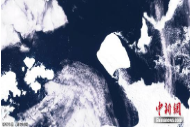What is the source of the image?
Use the image to answer the question with a single word or phrase.

A news agency